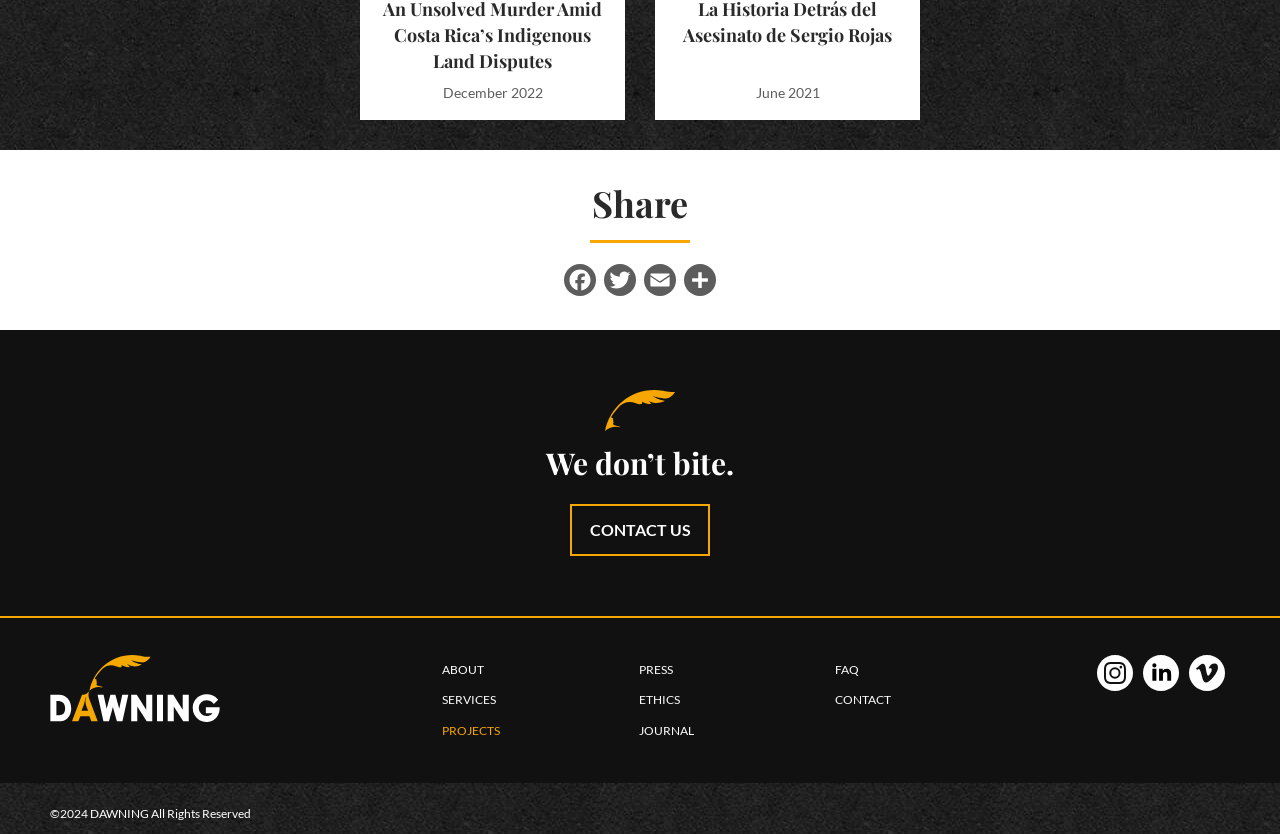What is the copyright year?
Answer the question with a detailed and thorough explanation.

The copyright year can be found in the StaticText element with the text '©2024 DAWNING All Rights Reserved'.